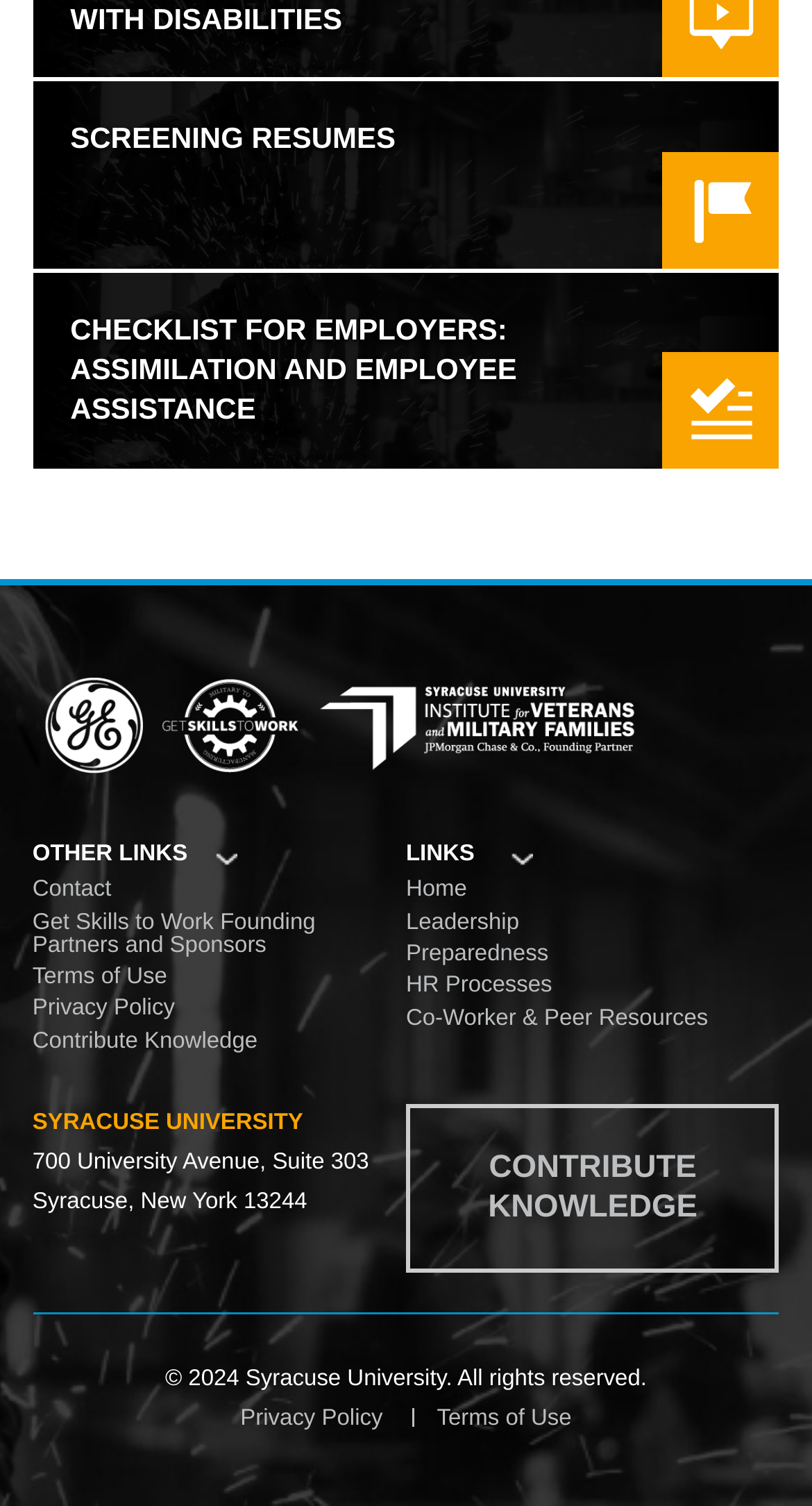Please identify the coordinates of the bounding box that should be clicked to fulfill this instruction: "Visit the 'Home' page".

[0.5, 0.583, 0.575, 0.599]